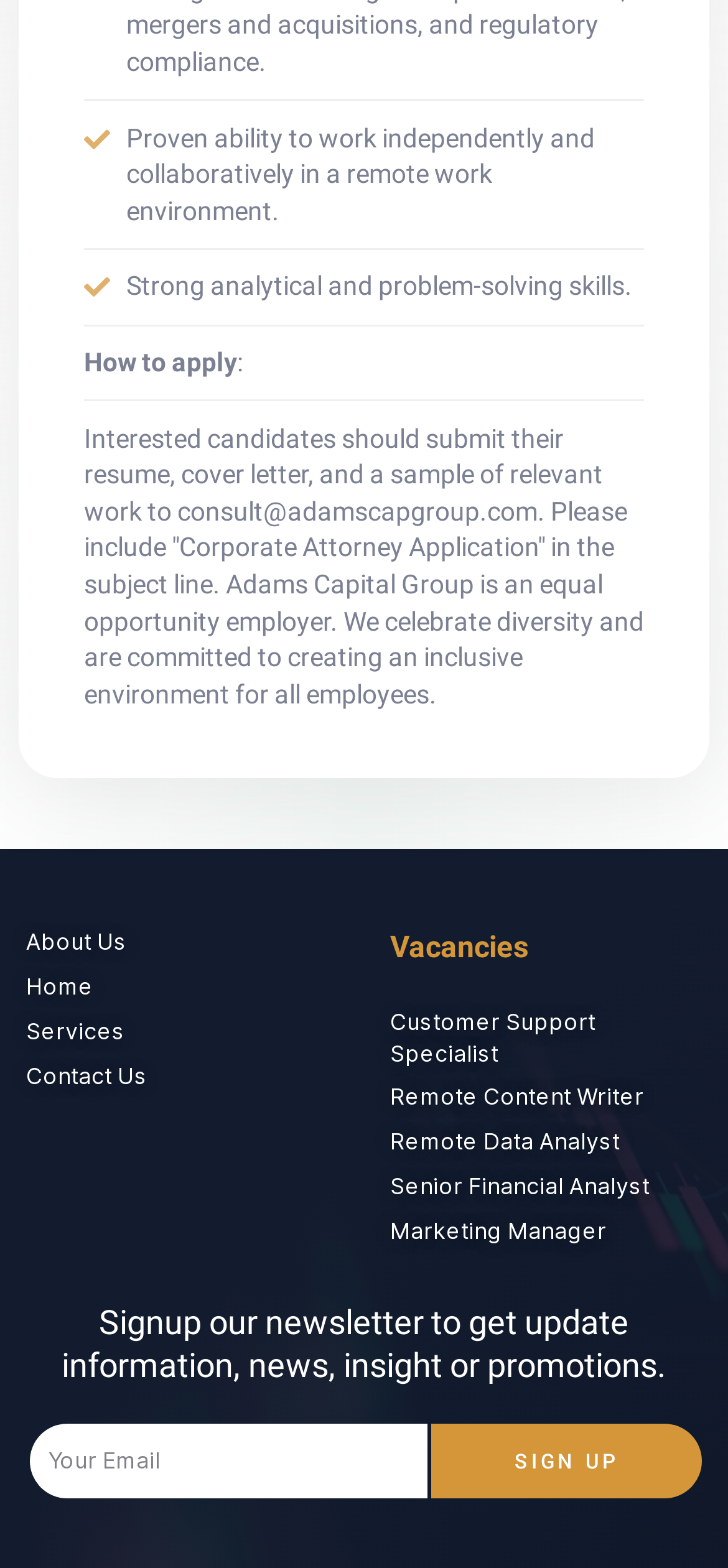Given the webpage screenshot, identify the bounding box of the UI element that matches this description: "Remote Data Analyst".

[0.536, 0.719, 0.964, 0.739]